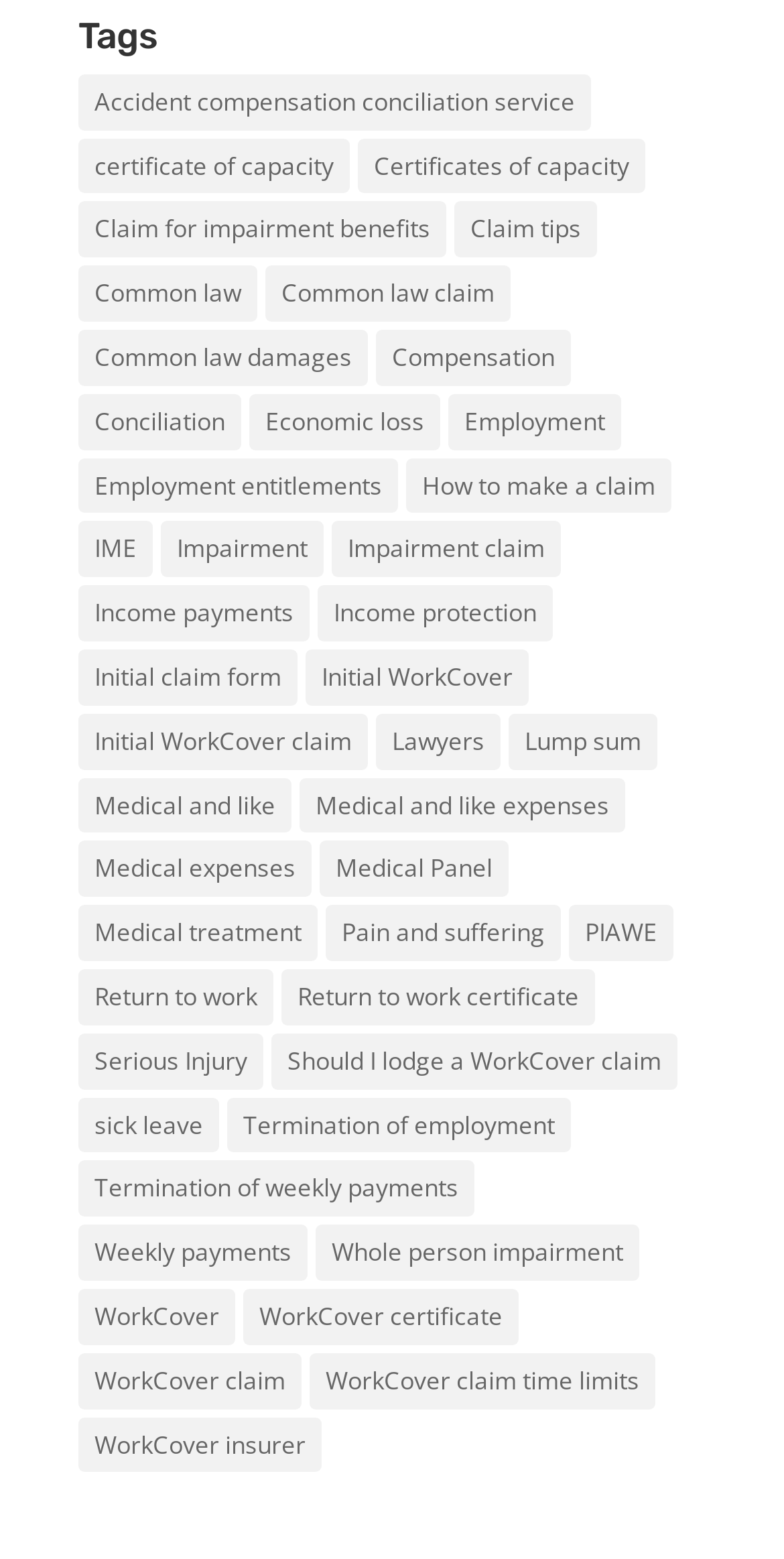Please find the bounding box coordinates (top-left x, top-left y, bottom-right x, bottom-right y) in the screenshot for the UI element described as follows: How to make a claim

[0.518, 0.294, 0.856, 0.329]